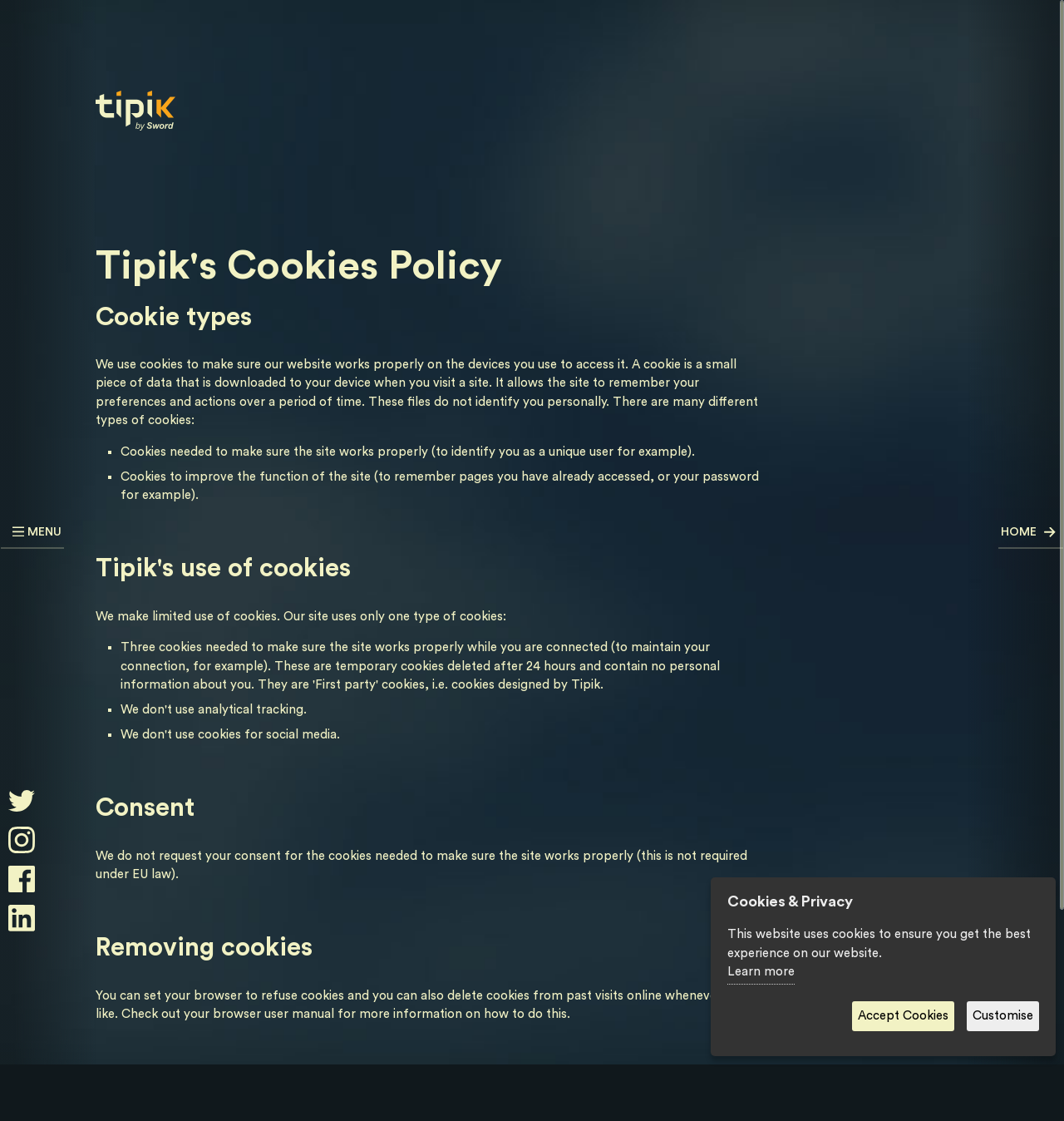Identify the bounding box coordinates of the specific part of the webpage to click to complete this instruction: "Go to HOME".

[0.939, 0.46, 0.999, 0.489]